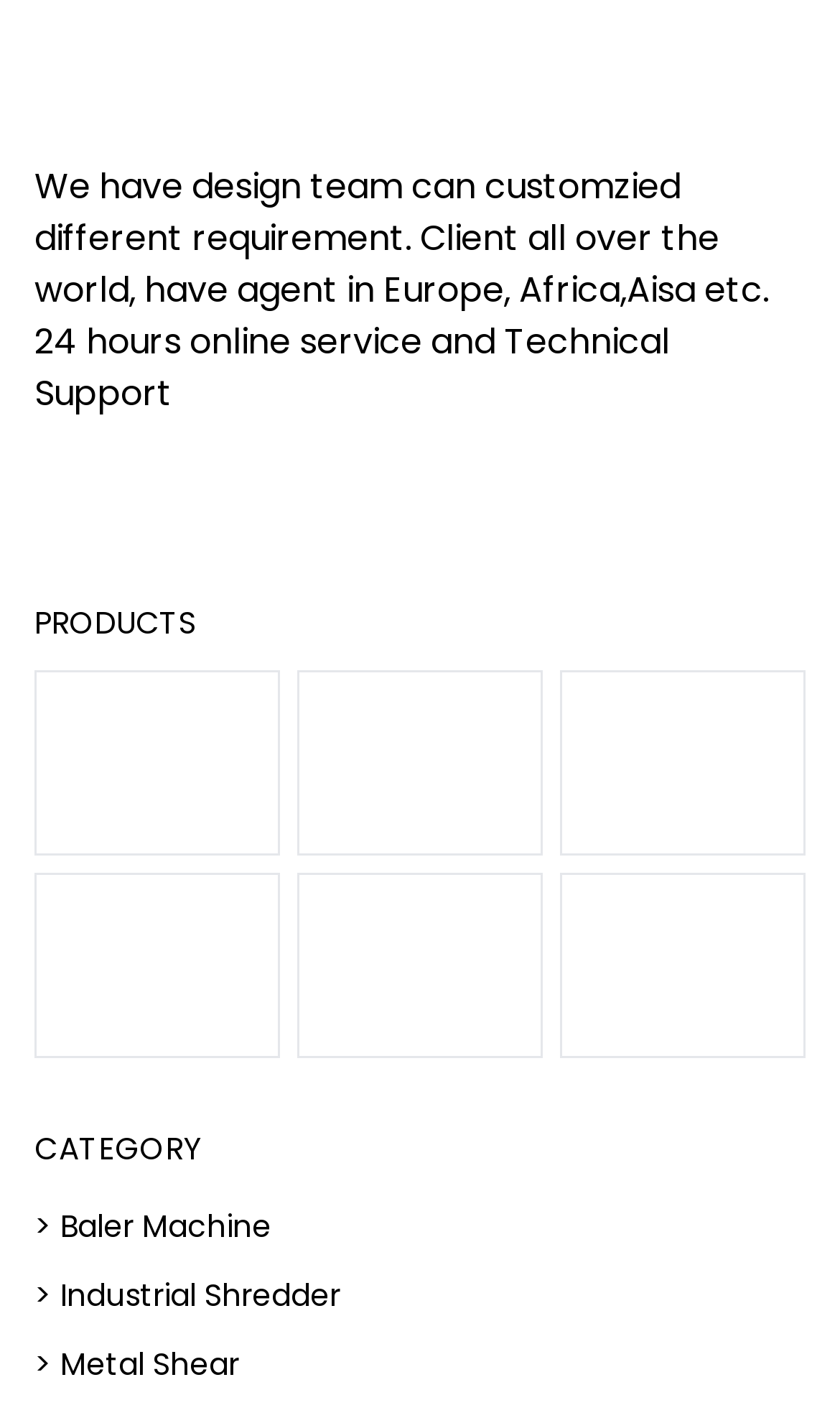Please identify the bounding box coordinates of the area that needs to be clicked to fulfill the following instruction: "visit youtube."

[0.041, 0.326, 0.103, 0.363]